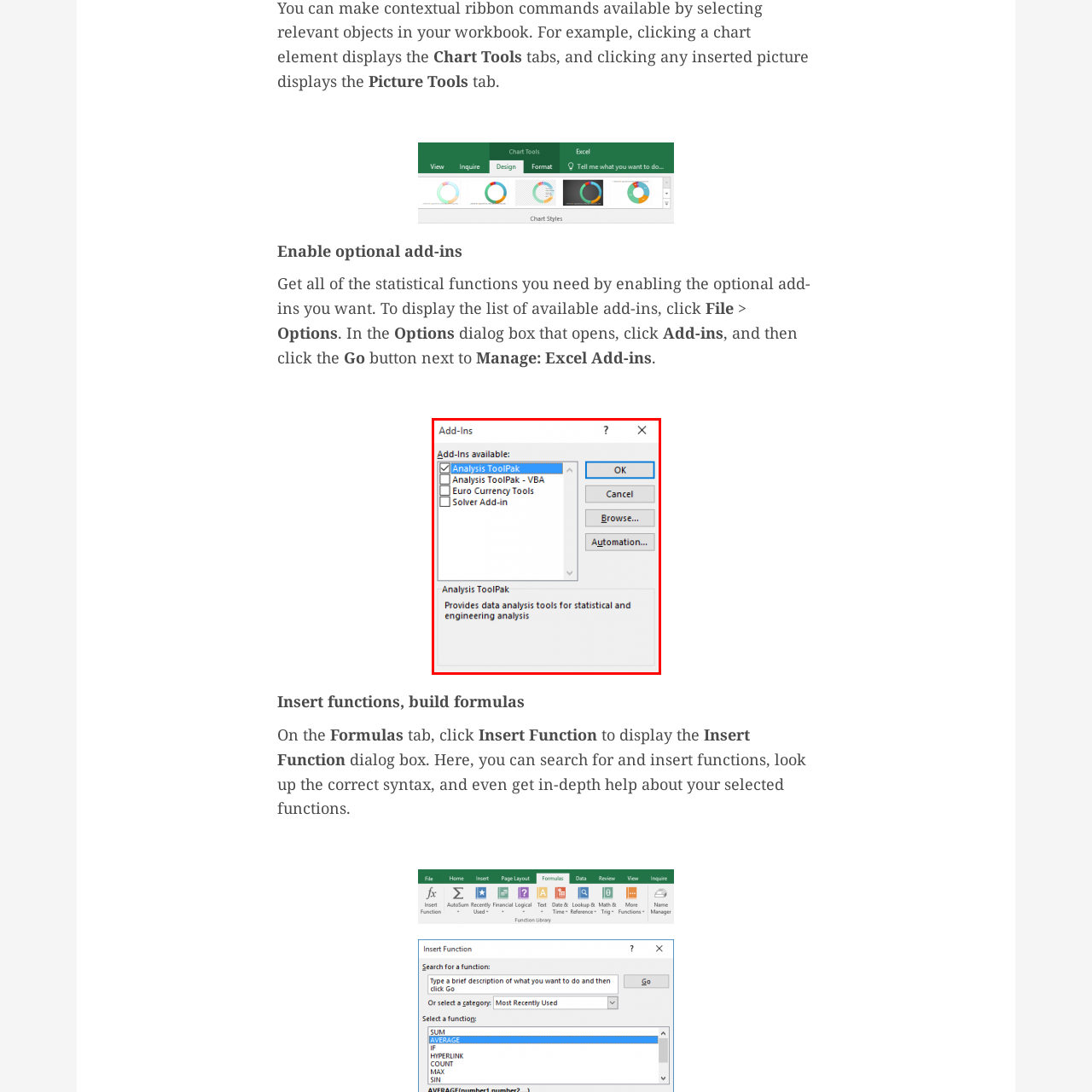Inspect the area enclosed by the red box and reply to the question using only one word or a short phrase: 
How many add-ins are selected?

2